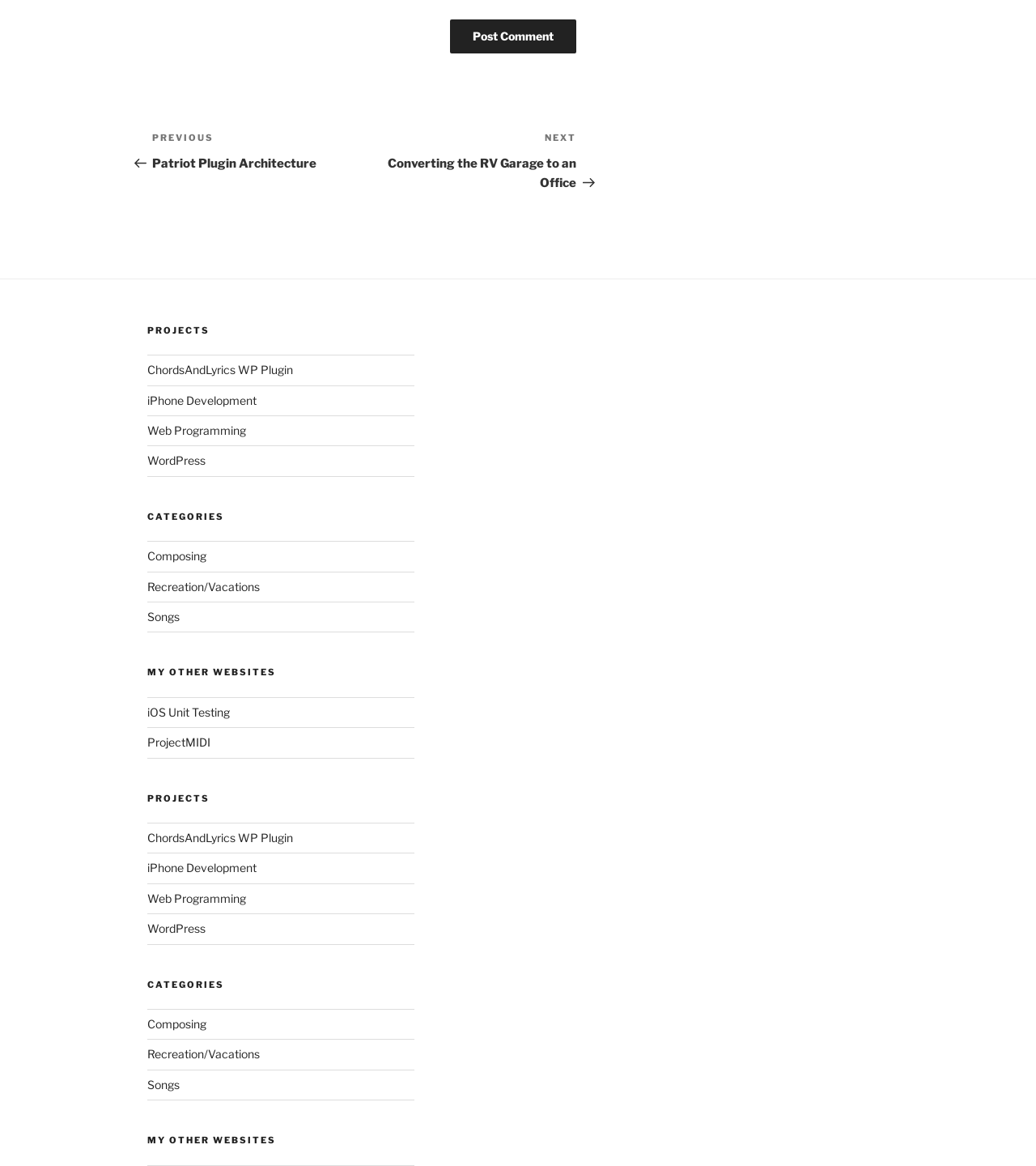Find the bounding box coordinates of the element's region that should be clicked in order to follow the given instruction: "Navigate to the 'MY OTHER WEBSITES' section". The coordinates should consist of four float numbers between 0 and 1, i.e., [left, top, right, bottom].

[0.142, 0.572, 0.4, 0.583]